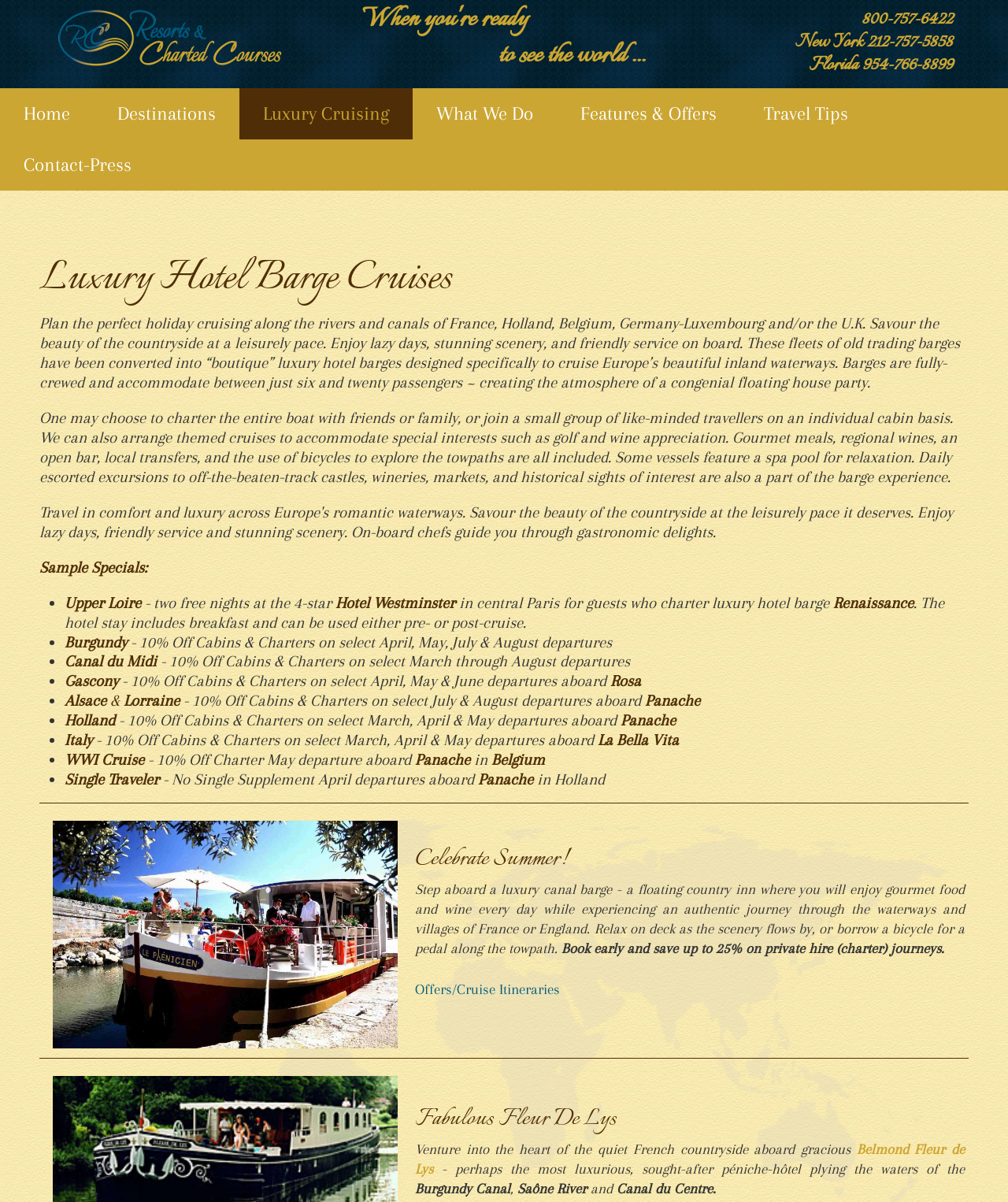Based on the image, provide a detailed and complete answer to the question: 
Can I charter the entire boat with friends or family?

According to the webpage, one may choose to charter the entire boat with friends or family, or join a small group of like-minded travelers on an individual cabin basis.